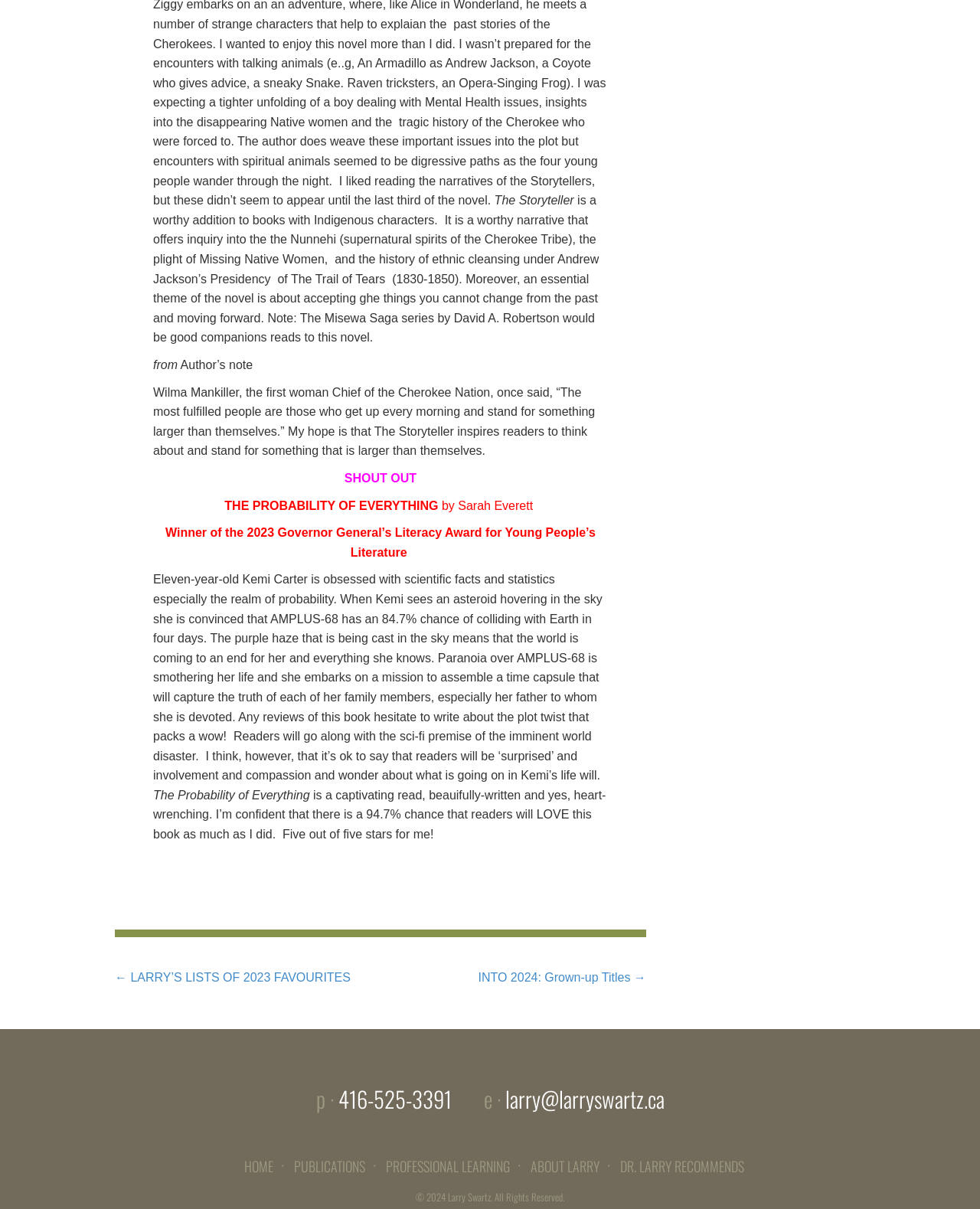Utilize the information from the image to answer the question in detail:
What is the contact email of the website owner?

The contact email of the website owner is larry@larryswartz.ca, which is mentioned in the link element with the text 'larry@larryswartz.ca'.